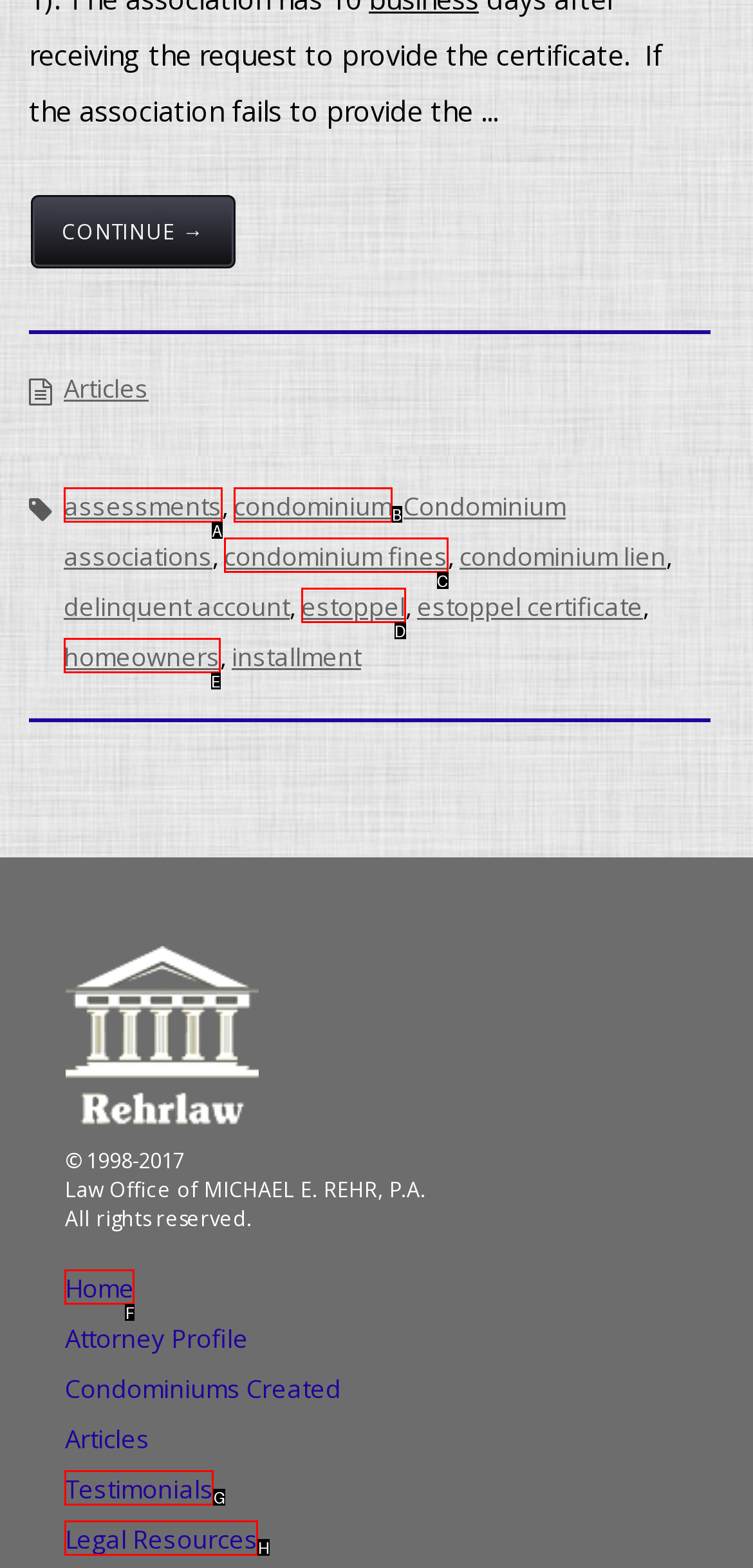Identify the HTML element that best matches the description: Home. Provide your answer by selecting the corresponding letter from the given options.

F